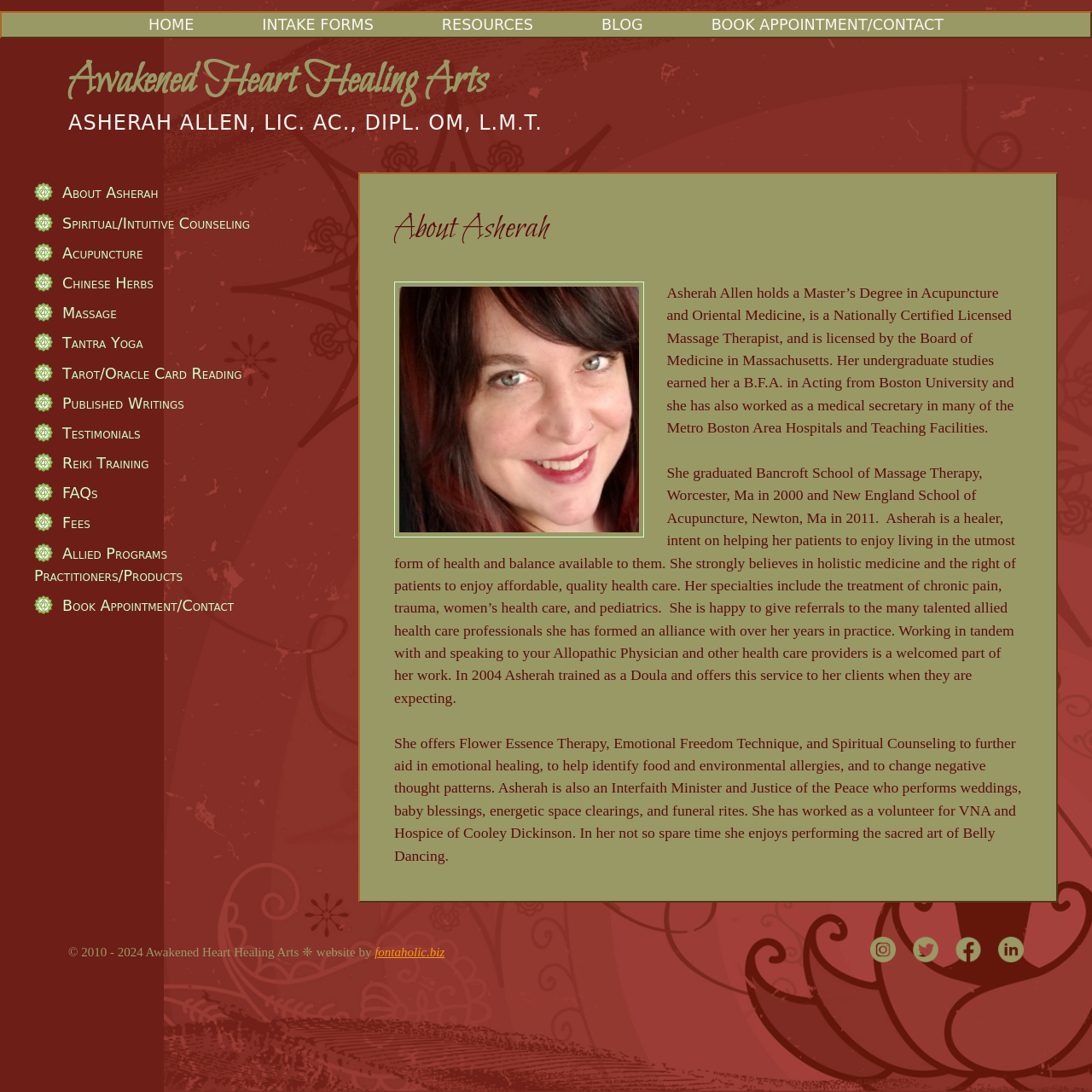Create an in-depth description of the webpage, covering main sections.

This webpage is about Asherah Allen, a licensed acupuncturist and massage therapist. At the top of the page, there is a navigation menu with five links: "HOME", "INTAKE FORMS", "RESOURCES", "BLOG", and "BOOK APPOINTMENT/CONTACT". Below the navigation menu, there is a banner with a link to "Awakened Heart Healing Arts" and a text stating Asherah's credentials.

The main content of the page is divided into two sections. On the left side, there is a column with 12 links to various services and topics, including "About Asherah", "Spiritual/Intuitive Counseling", "Acupuncture", and "Massage". On the right side, there is a section with a heading "About Asherah" and a photo of Asherah. Below the photo, there are three paragraphs of text describing Asherah's background, education, and specialties. She holds a Master's Degree in Acupuncture and Oriental Medicine and is a Nationally Certified Licensed Massage Therapist. She has worked in hospitals and teaching facilities and has experience in treating chronic pain, trauma, and women's health care.

At the bottom of the page, there is a section with four social media links and a copyright notice stating "© 2010 - 2024 Awakened Heart Healing Arts" with a link to the website designer "fontaholic.biz".